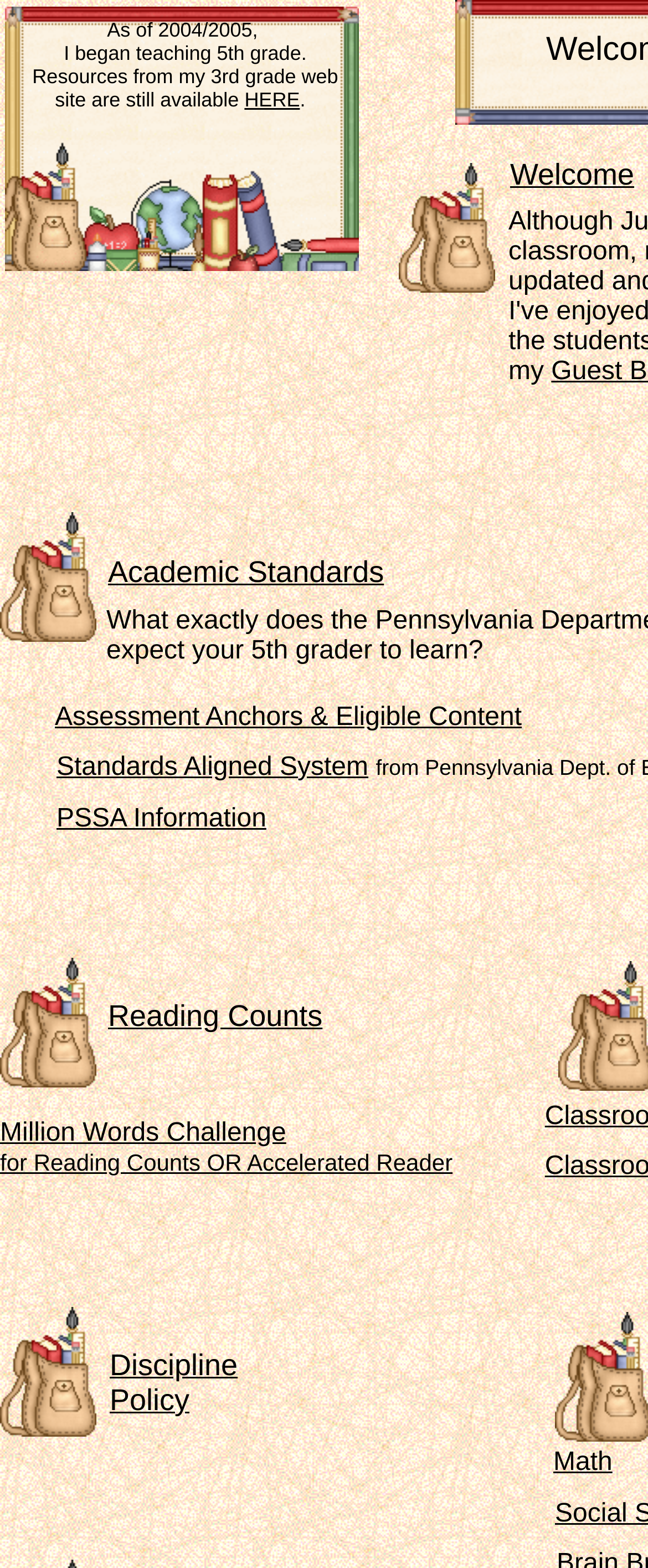What is the topic of the 'Million Words Challenge' link?
Please ensure your answer is as detailed and informative as possible.

The 'Million Words Challenge' link is located next to the text 'for Reading Counts OR Accelerated Reader' which suggests that the link is related to the topic of Reading Counts.